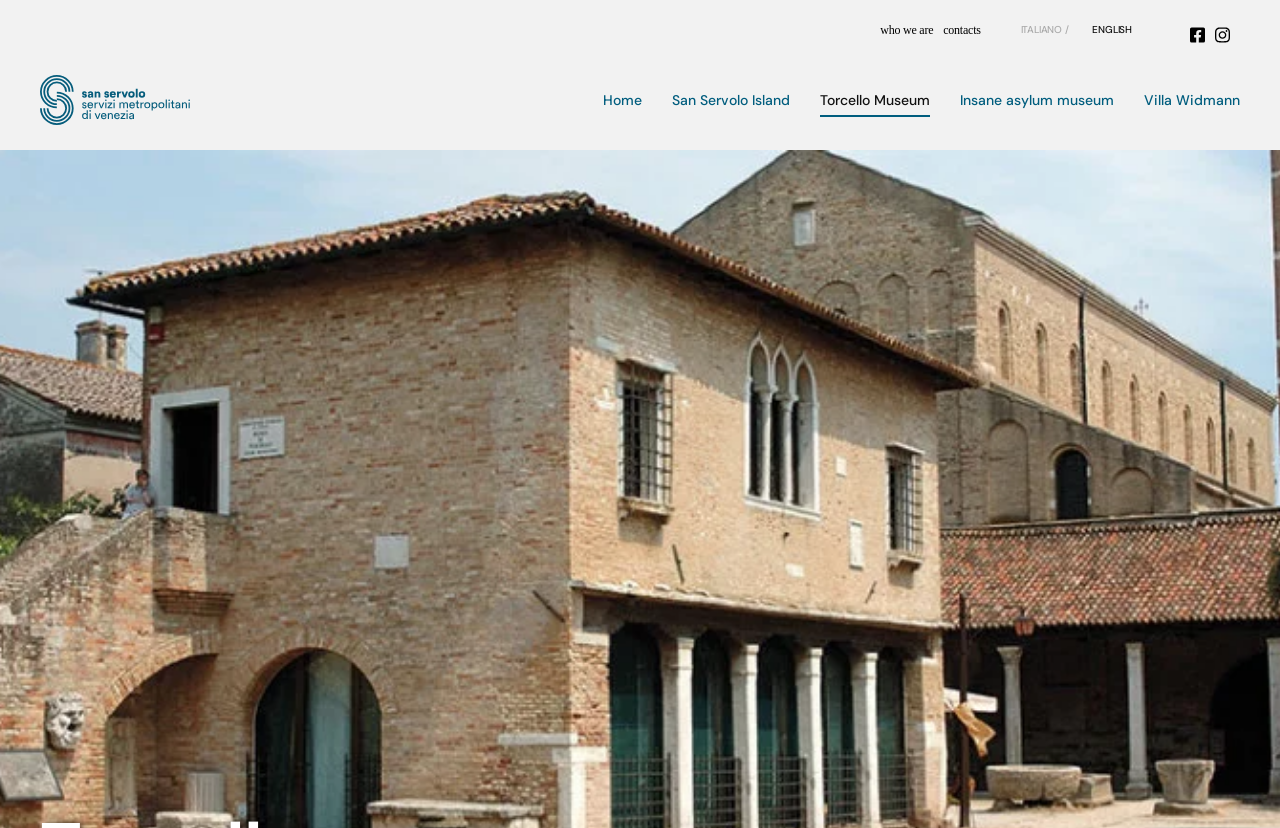How many social media links are present?
Please provide a comprehensive and detailed answer to the question.

I counted the number of social media links by looking at the links 'San Servolo Facebook' and 'San Servolo Instagram', which are accompanied by their respective image elements.